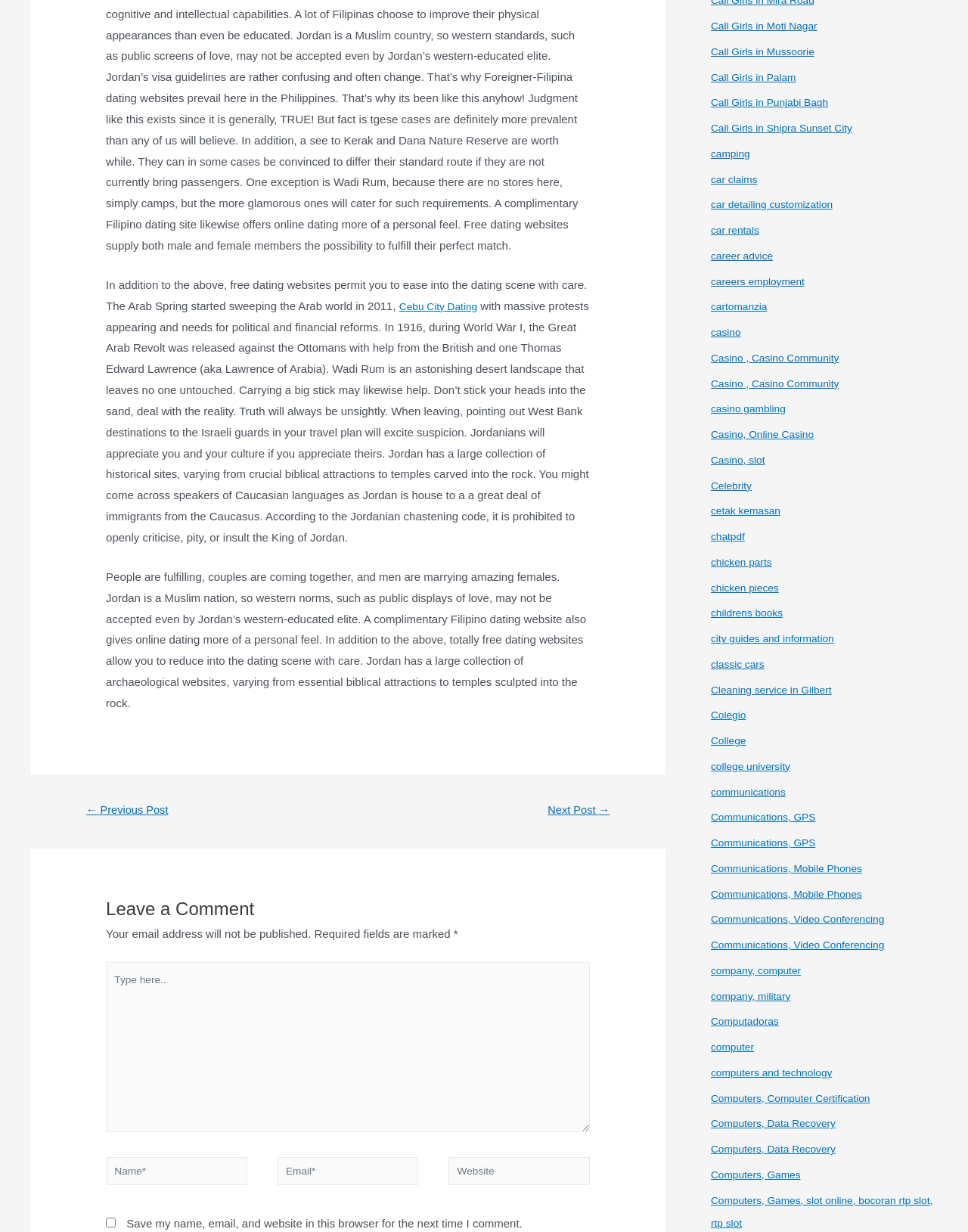Locate the bounding box coordinates of the area to click to fulfill this instruction: "Click on 'Next Post →'". The bounding box should be presented as four float numbers between 0 and 1, in the order [left, top, right, bottom].

[0.539, 0.648, 0.647, 0.671]